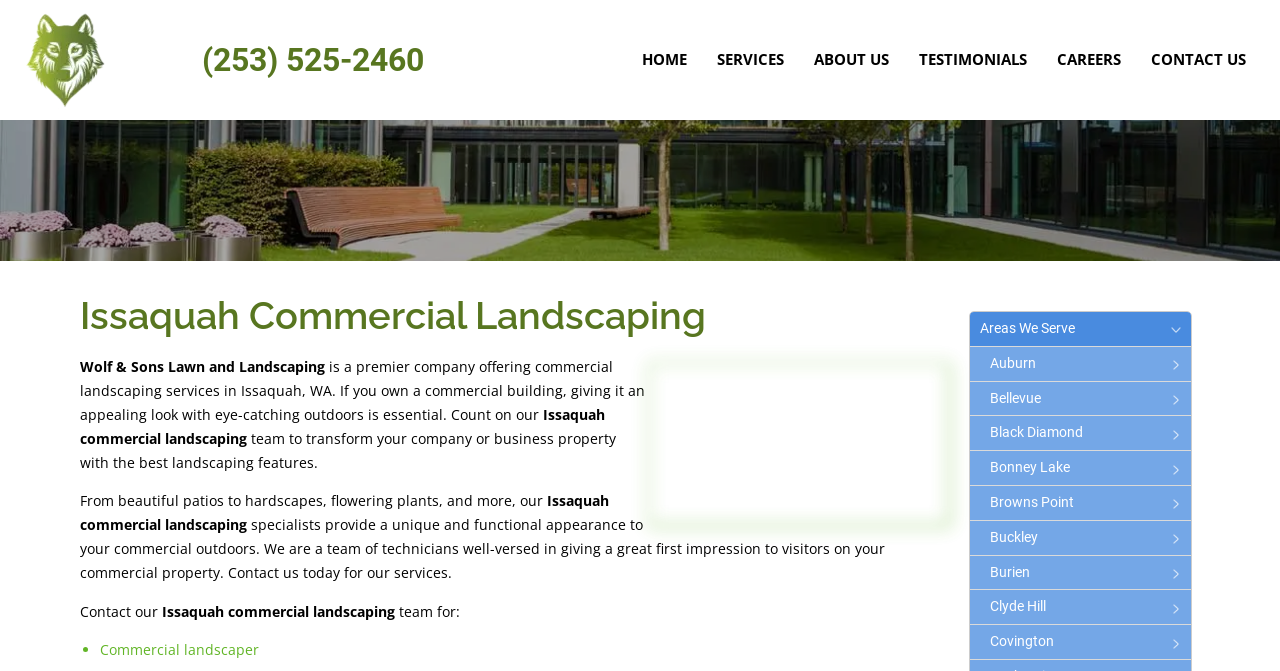Find and provide the bounding box coordinates for the UI element described here: "(253) 525-2460". The coordinates should be given as four float numbers between 0 and 1: [left, top, right, bottom].

[0.158, 0.061, 0.331, 0.118]